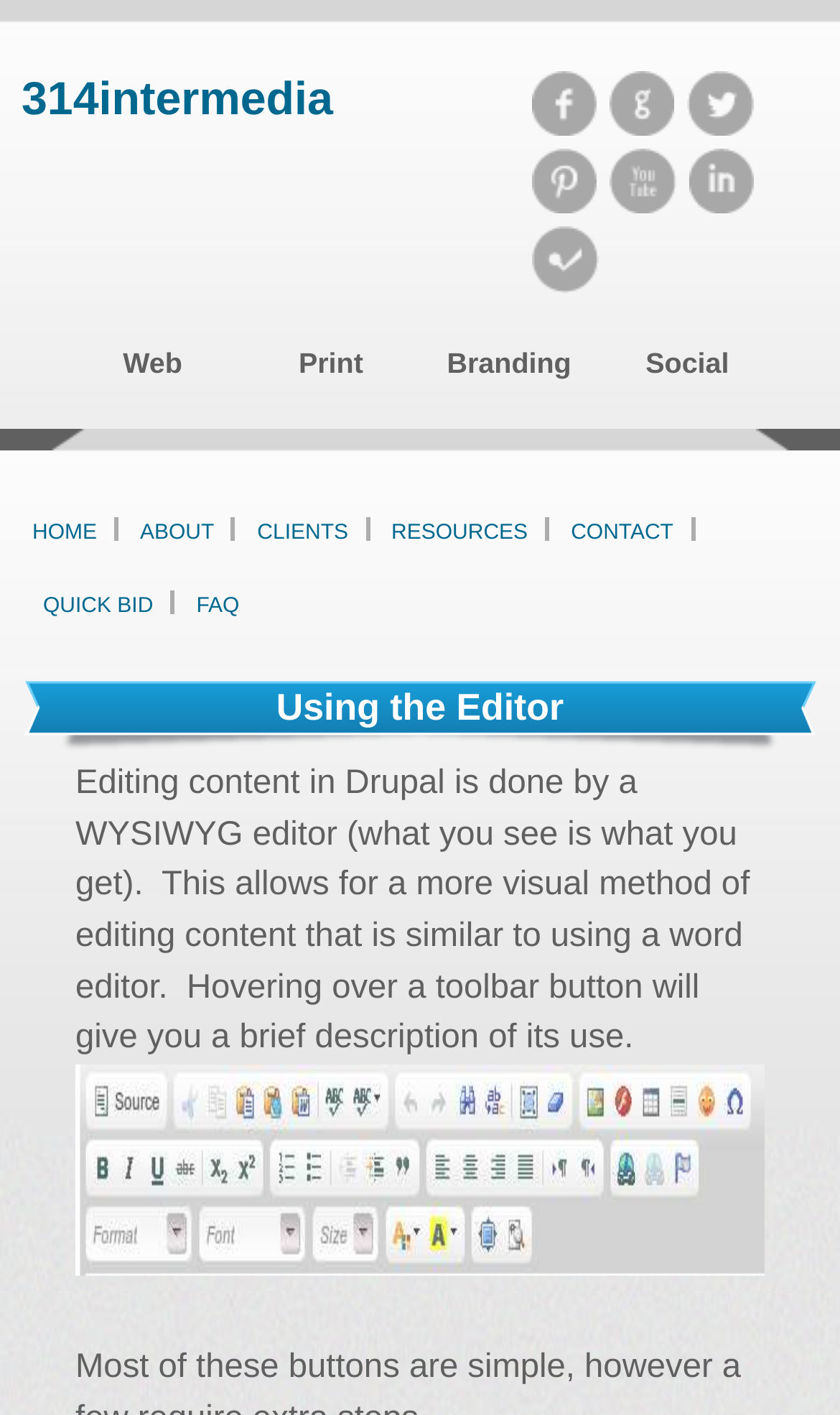Use a single word or phrase to answer the question:
What is the second column header in the table?

Print